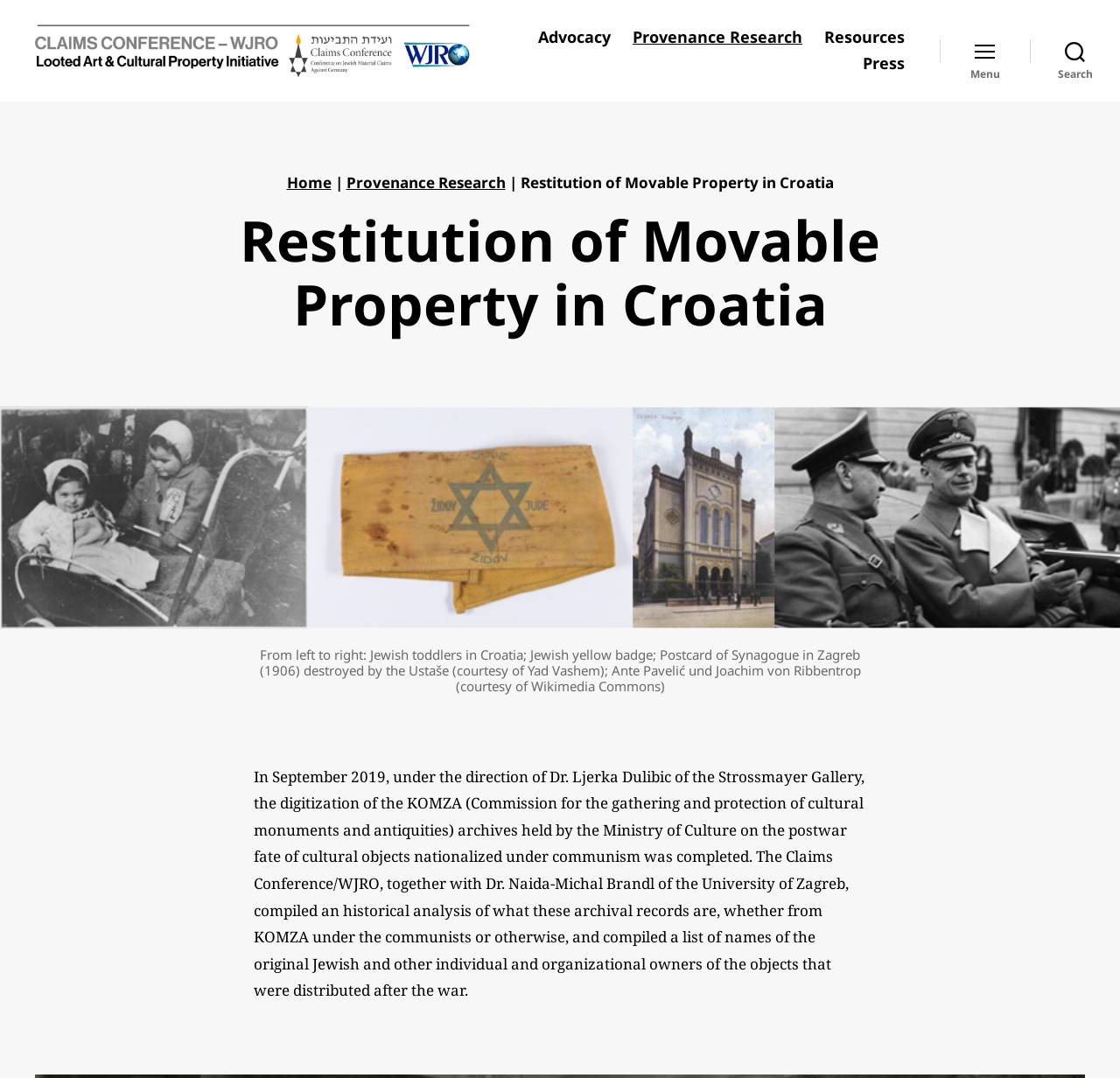What is the name of the initiative?
Analyze the image and provide a thorough answer to the question.

I found the answer by looking at the link element with the text 'Holocaust Looted Art and Cultural Property Initiative' which is a child of the root element.